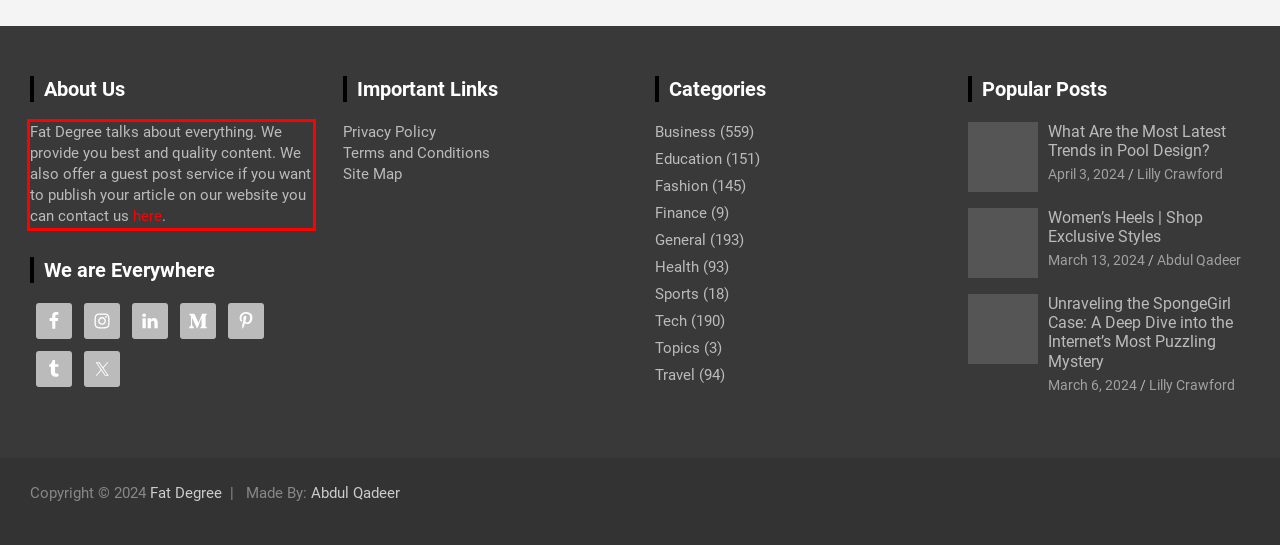With the given screenshot of a webpage, locate the red rectangle bounding box and extract the text content using OCR.

Fat Degree talks about everything. We provide you best and quality content. We also offer a guest post service if you want to publish your article on our website you can contact us here.